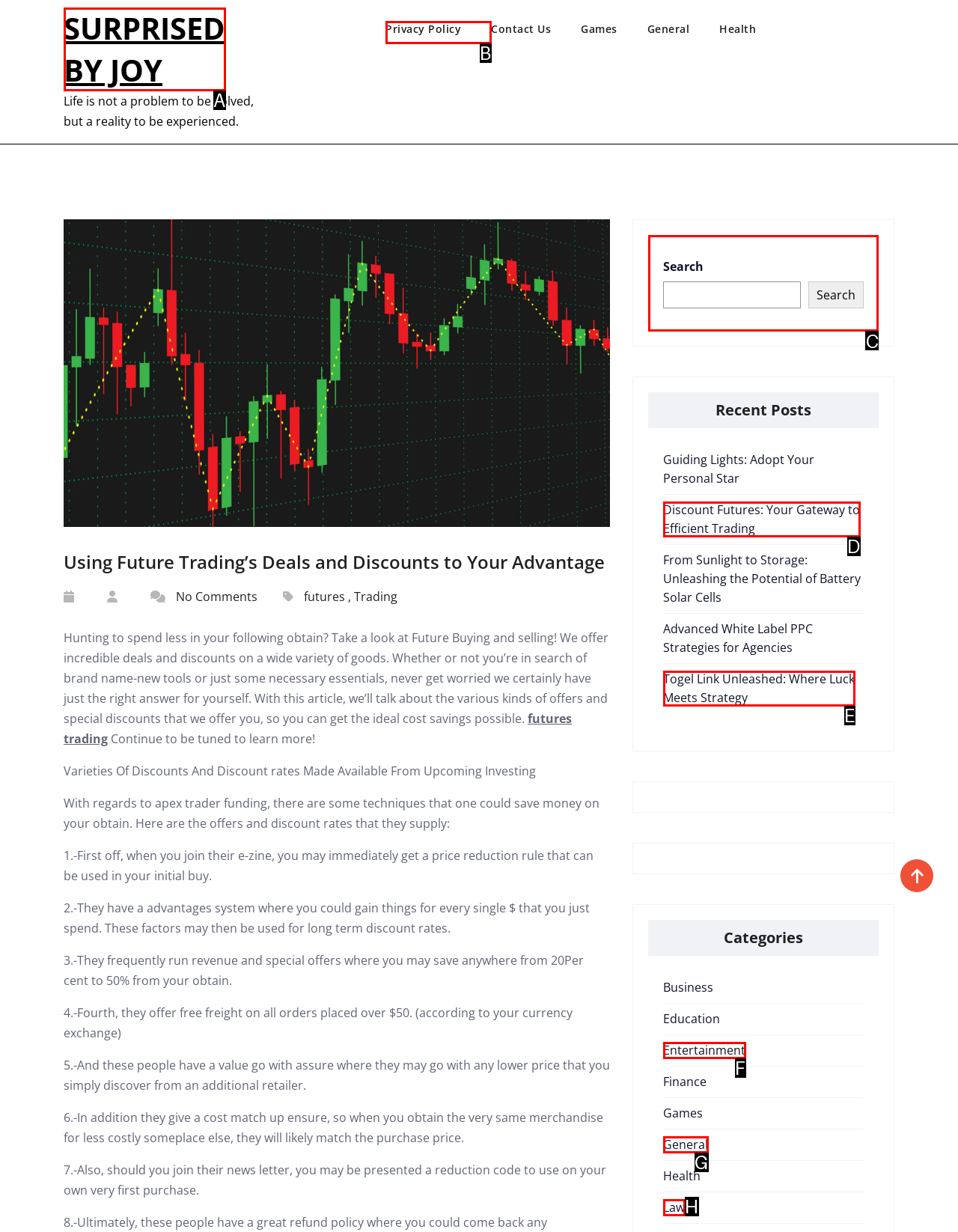Determine which HTML element should be clicked for this task: Search for something
Provide the option's letter from the available choices.

C